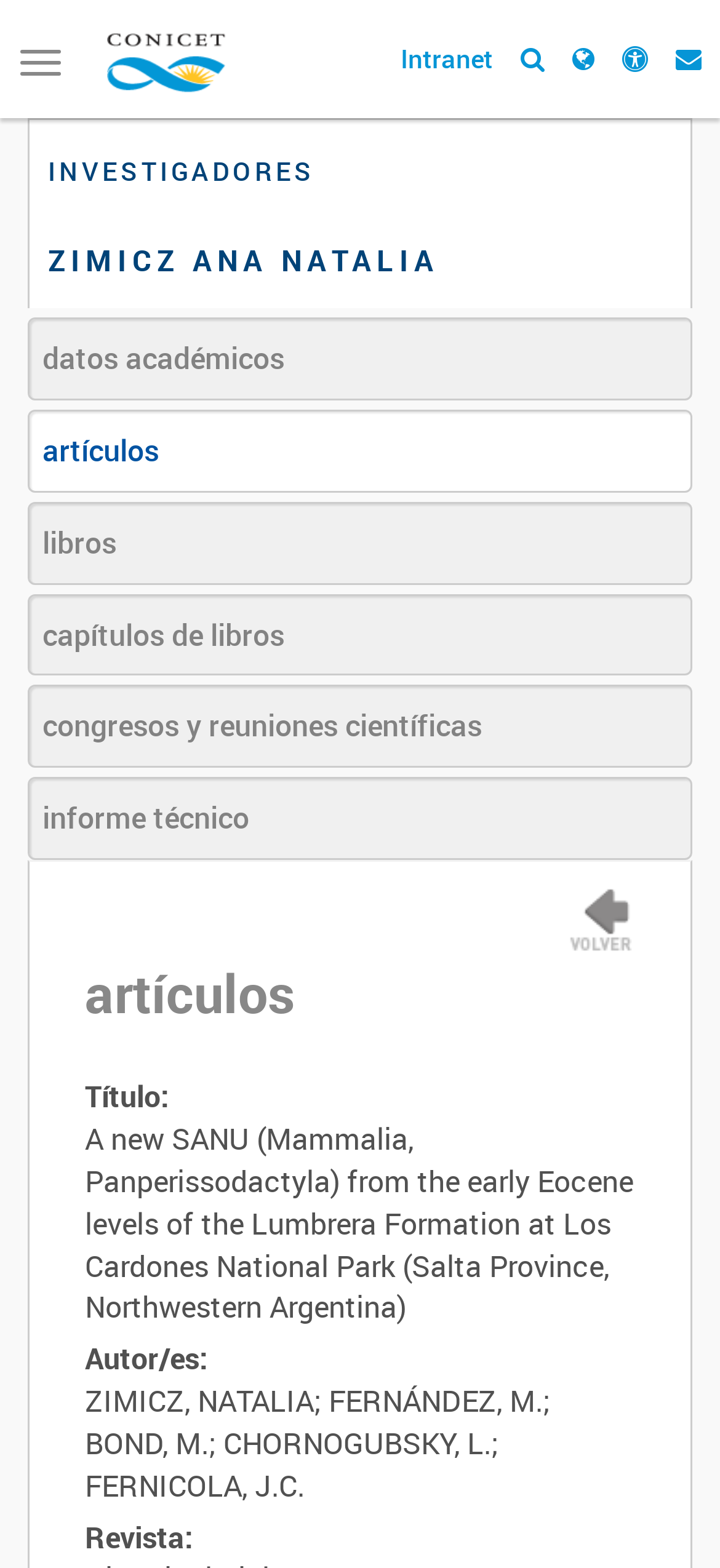What is the navigation button?
Answer the question based on the image using a single word or a brief phrase.

Toggle navigation